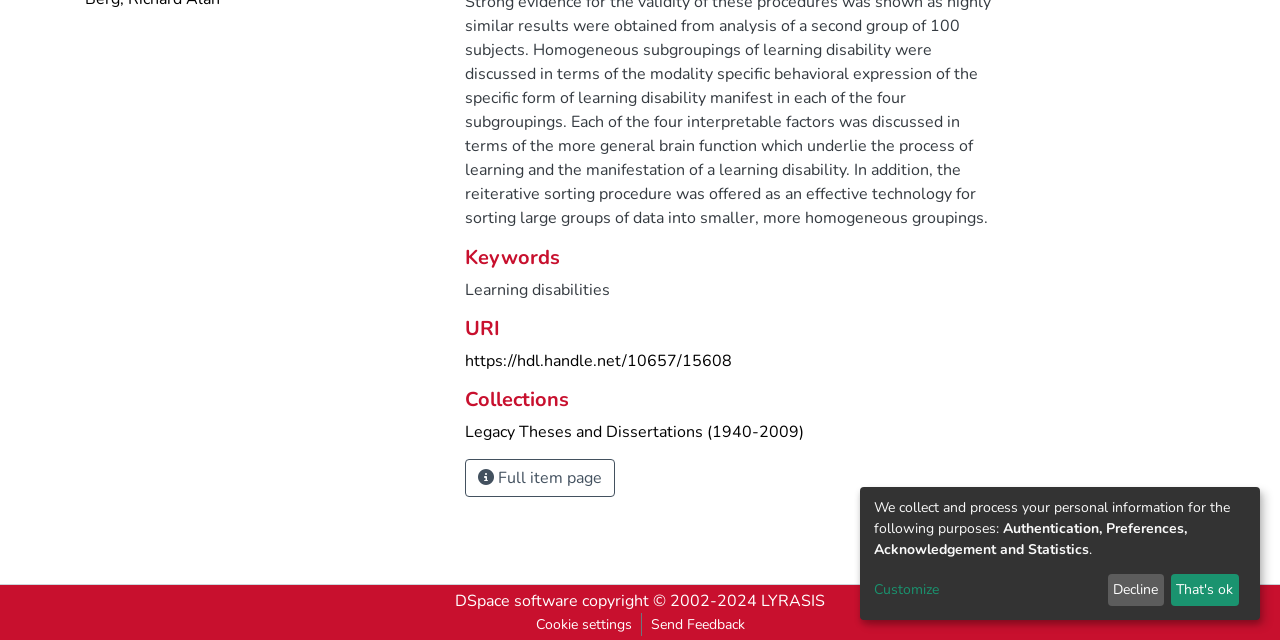From the screenshot, find the bounding box of the UI element matching this description: "Contact". Supply the bounding box coordinates in the form [left, top, right, bottom], each a float between 0 and 1.

None